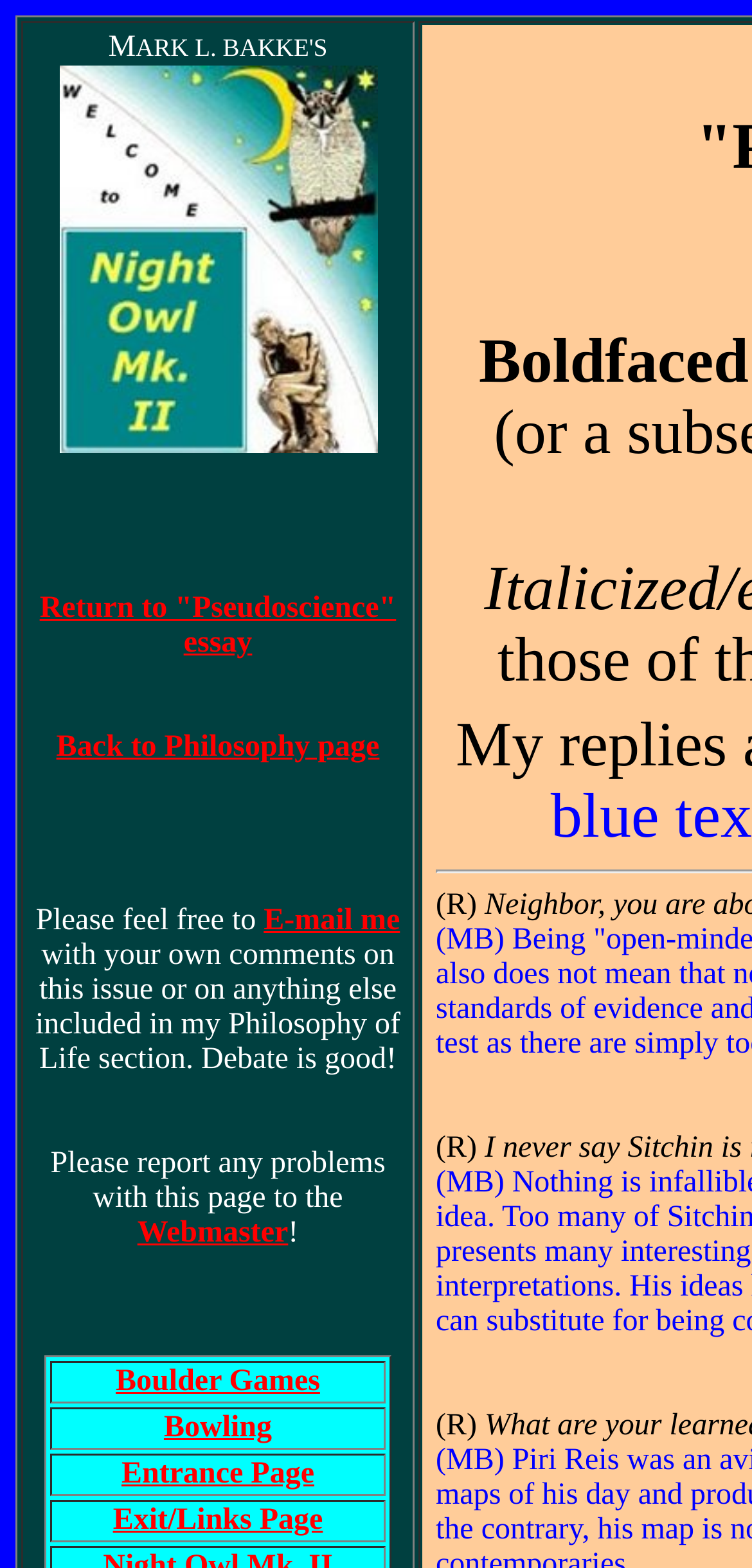What is the purpose of the email link?
Please provide a detailed and thorough answer to the question.

I deduced this answer by reading the text 'Please feel free to E-mail me with your own comments on this issue or on anything else included in my Philosophy of Life section.' which indicates that the email link is for sending comments.